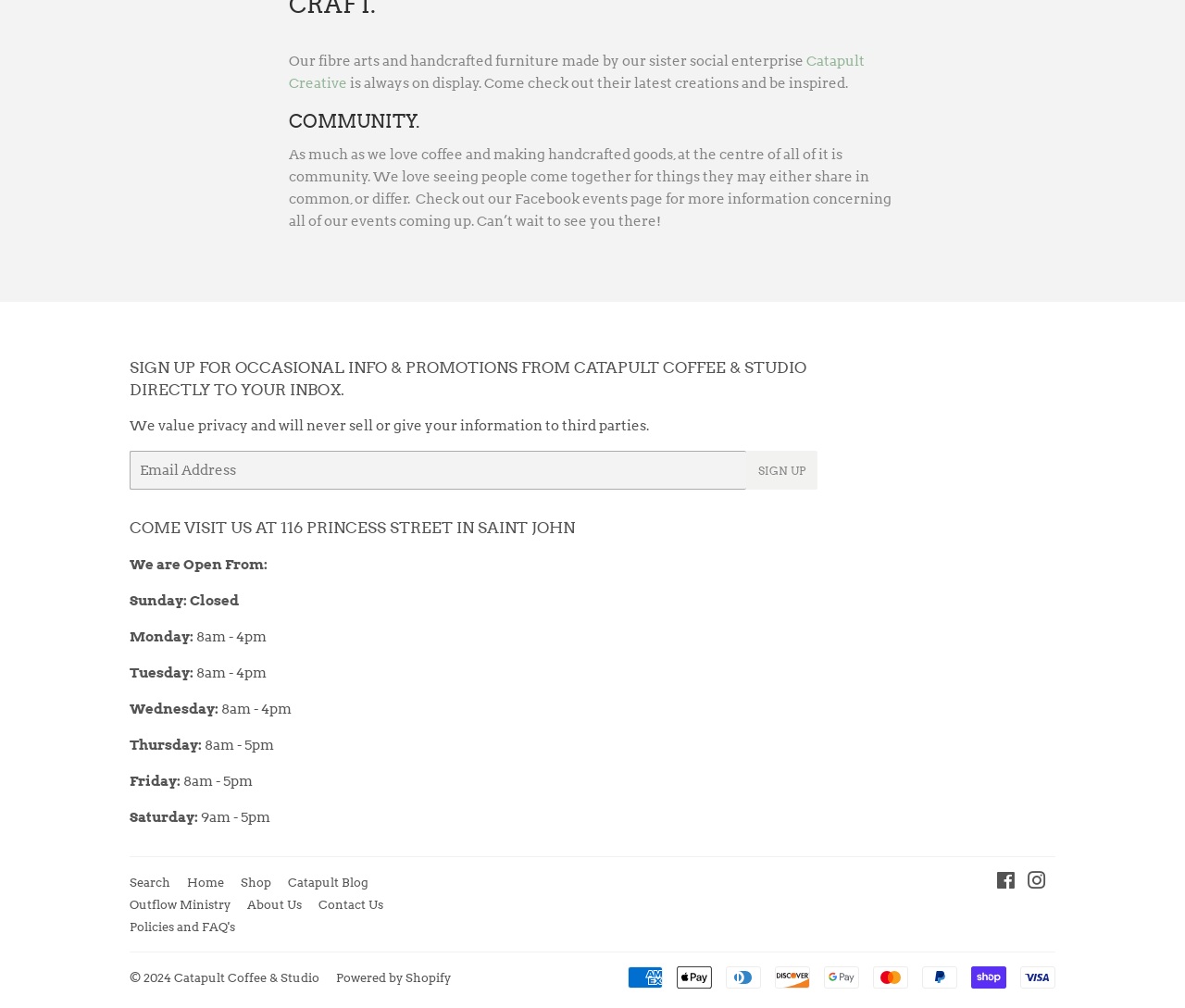Please identify the bounding box coordinates of the area I need to click to accomplish the following instruction: "Visit the Catapult Creative page".

[0.243, 0.052, 0.729, 0.091]